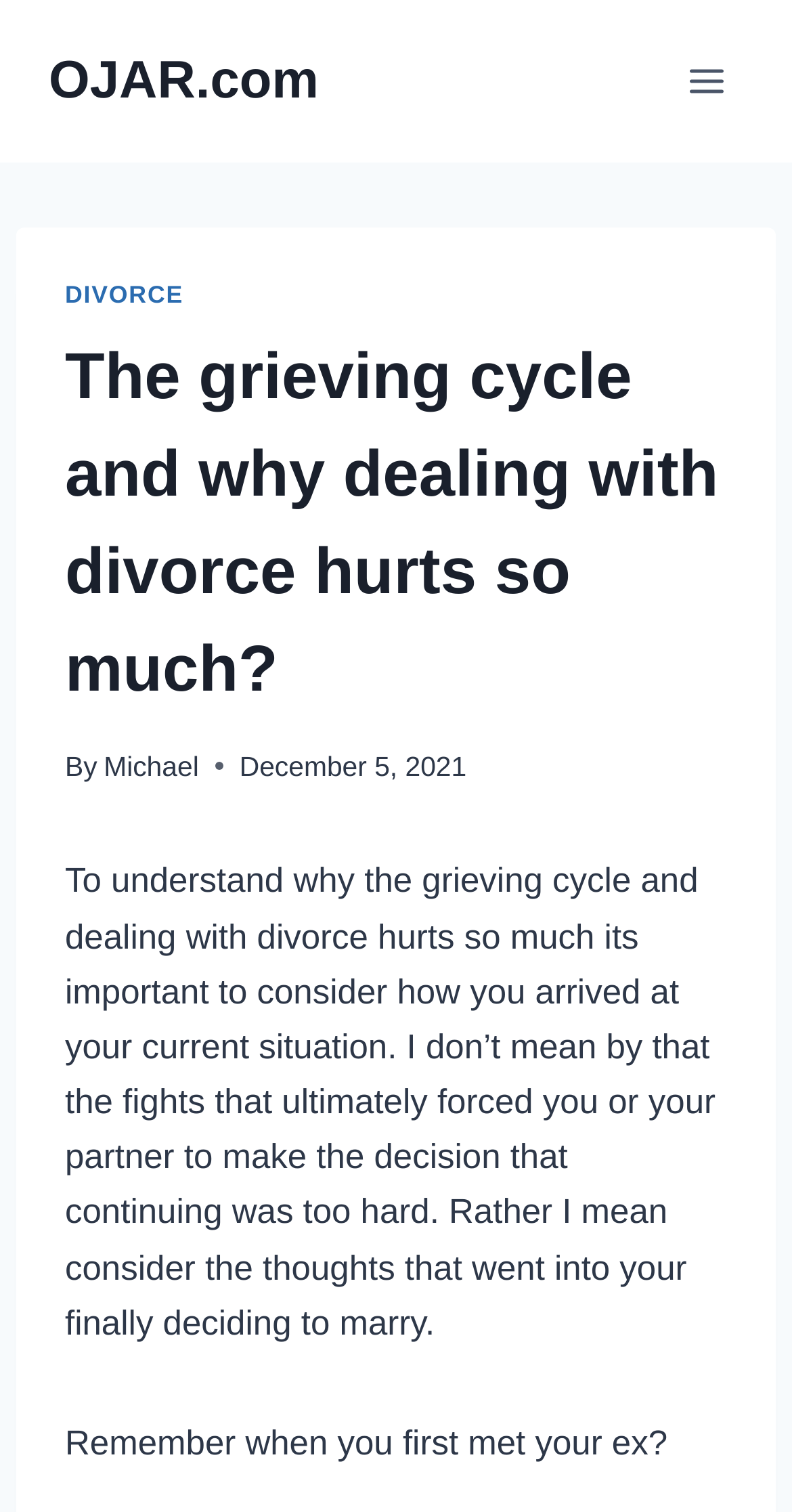Using the element description provided, determine the bounding box coordinates in the format (top-left x, top-left y, bottom-right x, bottom-right y). Ensure that all values are floating point numbers between 0 and 1. Element description: OJAR.com

[0.062, 0.033, 0.402, 0.075]